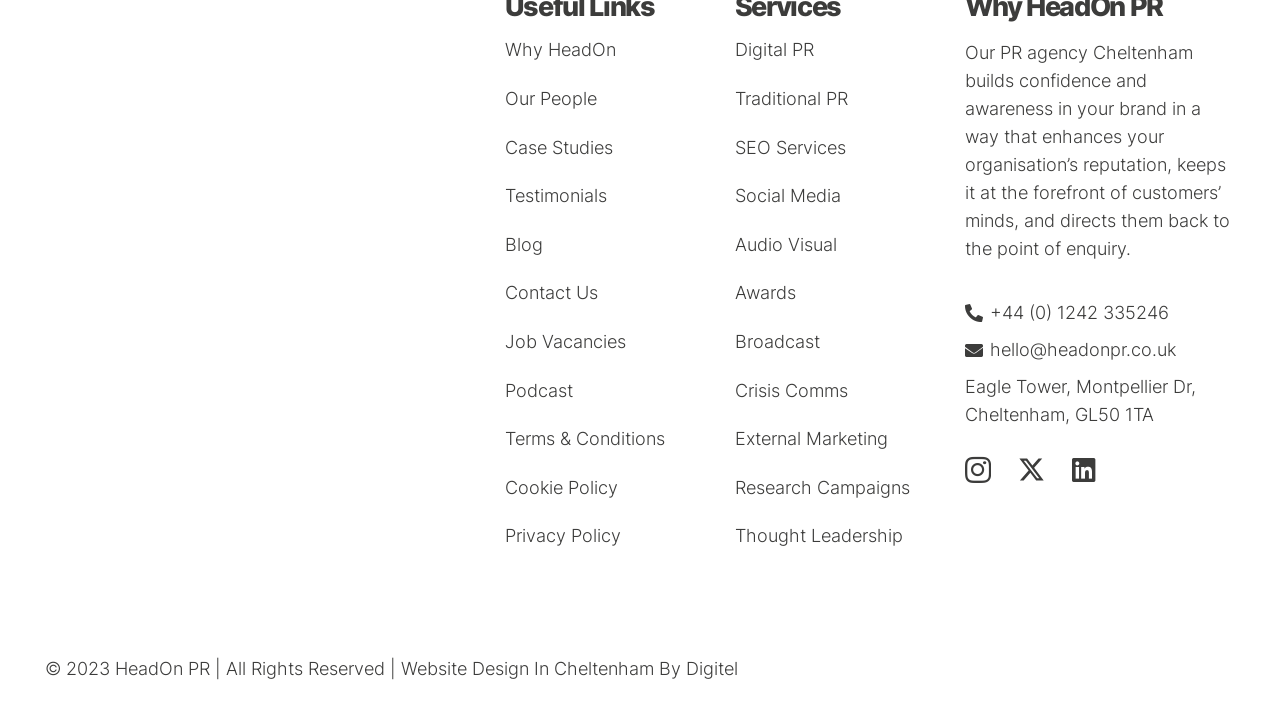Show the bounding box coordinates of the element that should be clicked to complete the task: "Follow HeadOn PR on Twitter".

[0.795, 0.635, 0.816, 0.673]